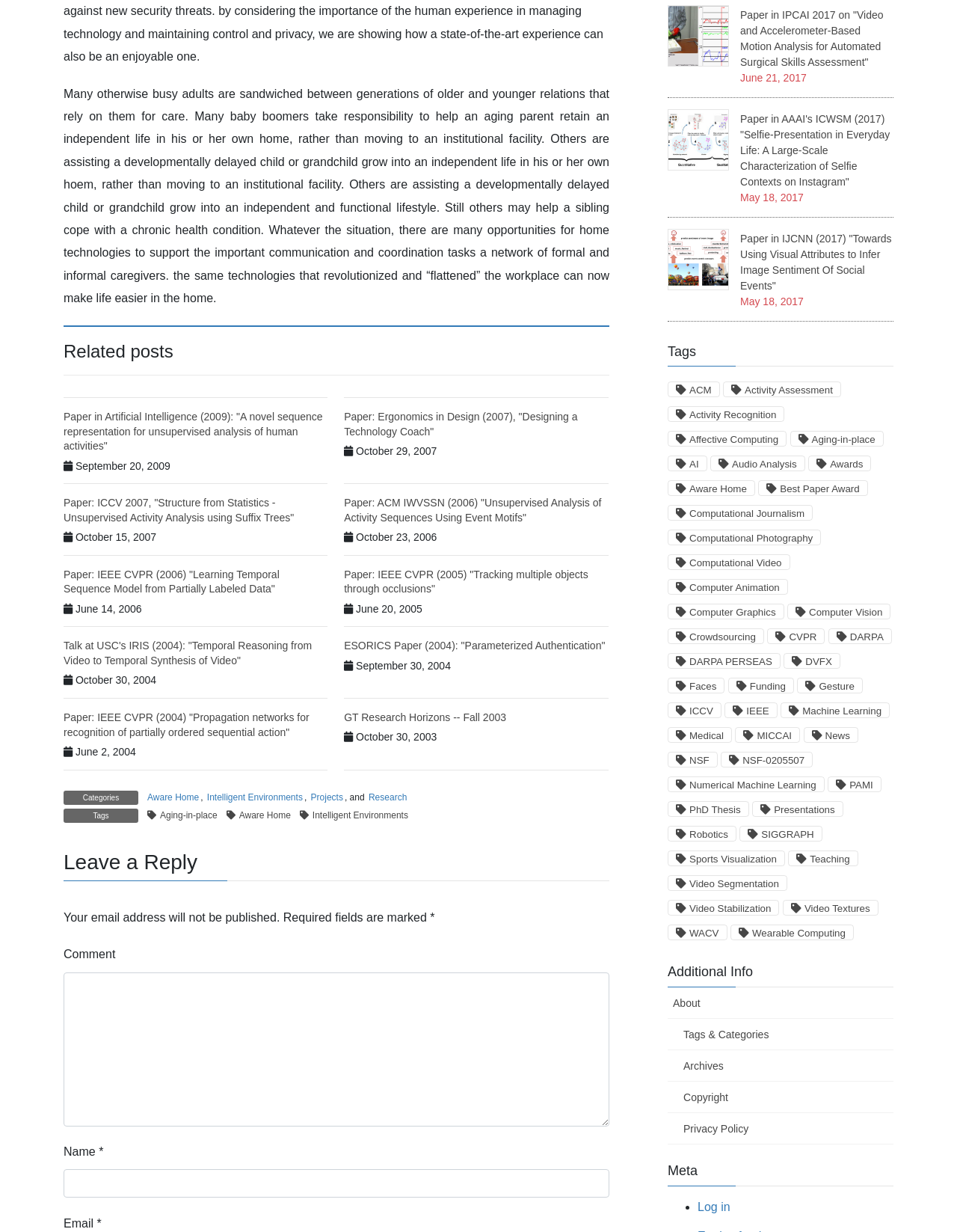Identify the bounding box coordinates of the section to be clicked to complete the task described by the following instruction: "Click on the 'Aware Home' tag". The coordinates should be four float numbers between 0 and 1, formatted as [left, top, right, bottom].

[0.152, 0.642, 0.209, 0.653]